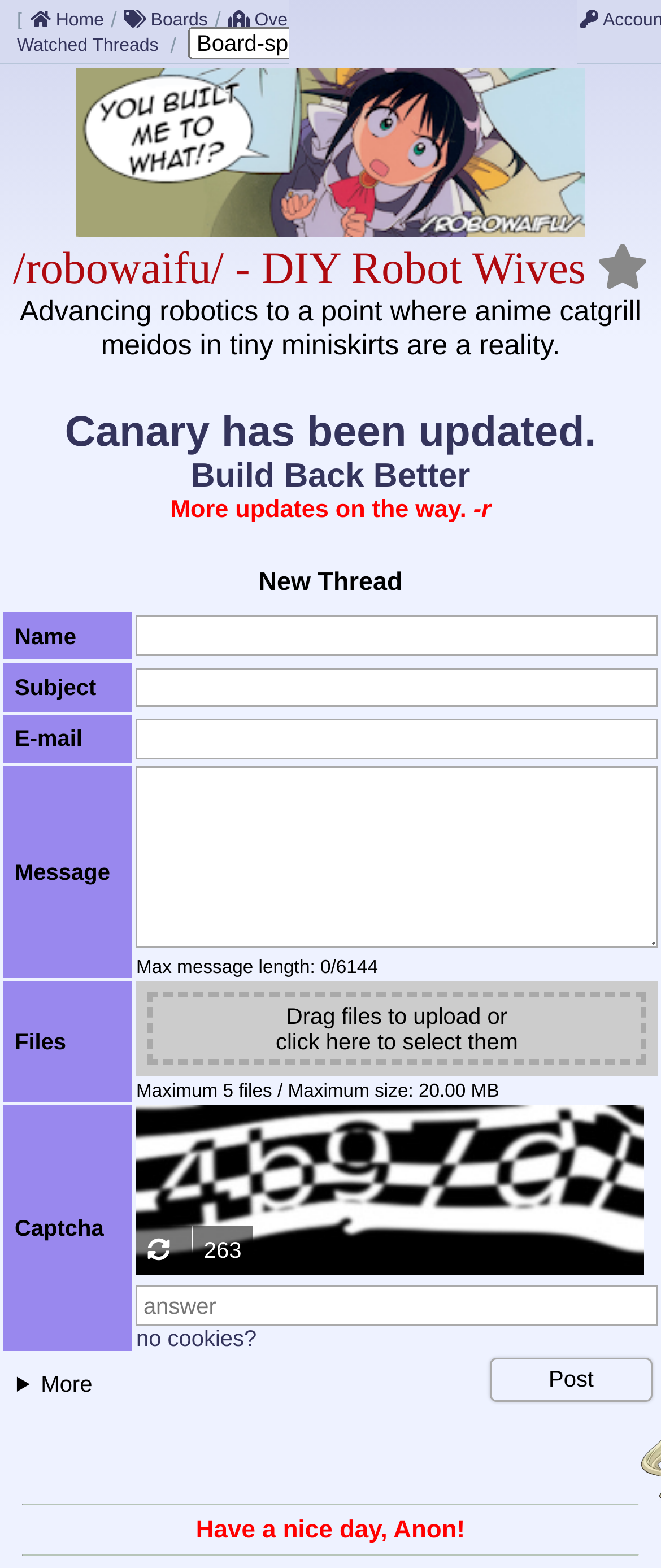Using the webpage screenshot and the element description Services, determine the bounding box coordinates. Specify the coordinates in the format (top-left x, top-left y, bottom-right x, bottom-right y) with values ranging from 0 to 1.

None